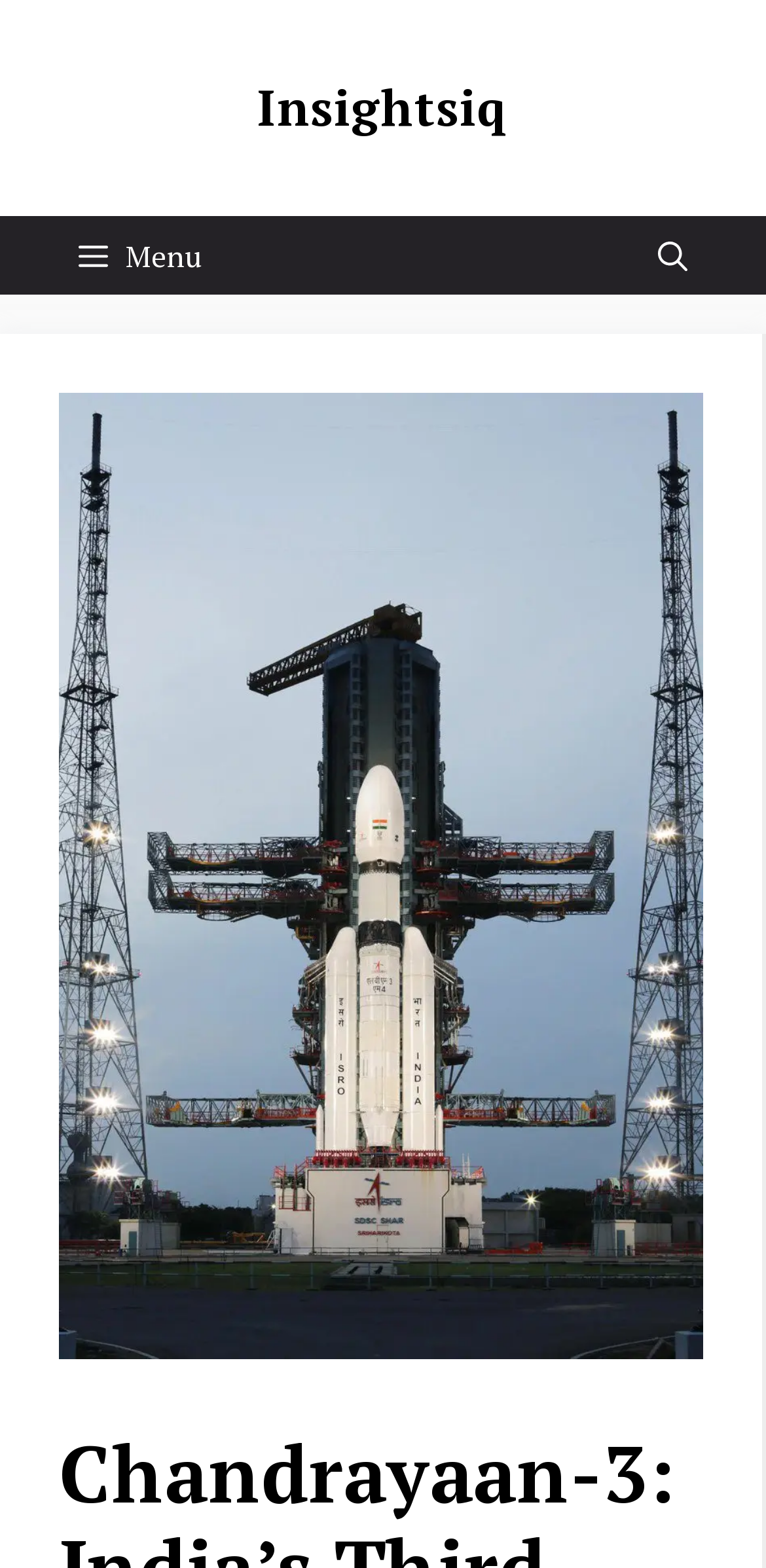Please extract and provide the main headline of the webpage.

Chandrayaan-3: India’s Third Lunar Mission